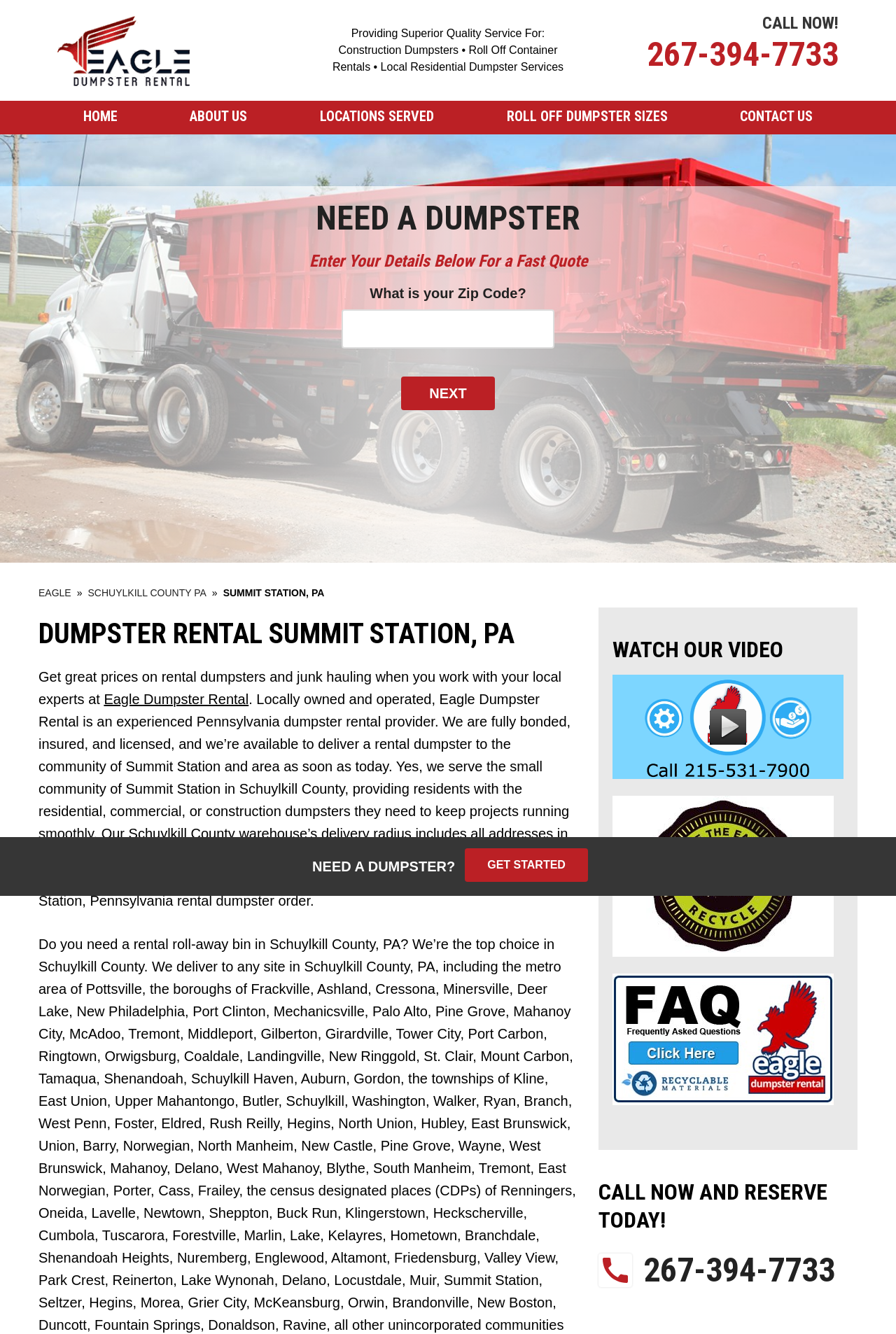What is the zip code served by the dumpster rental service?
Using the image as a reference, give a one-word or short phrase answer.

17979